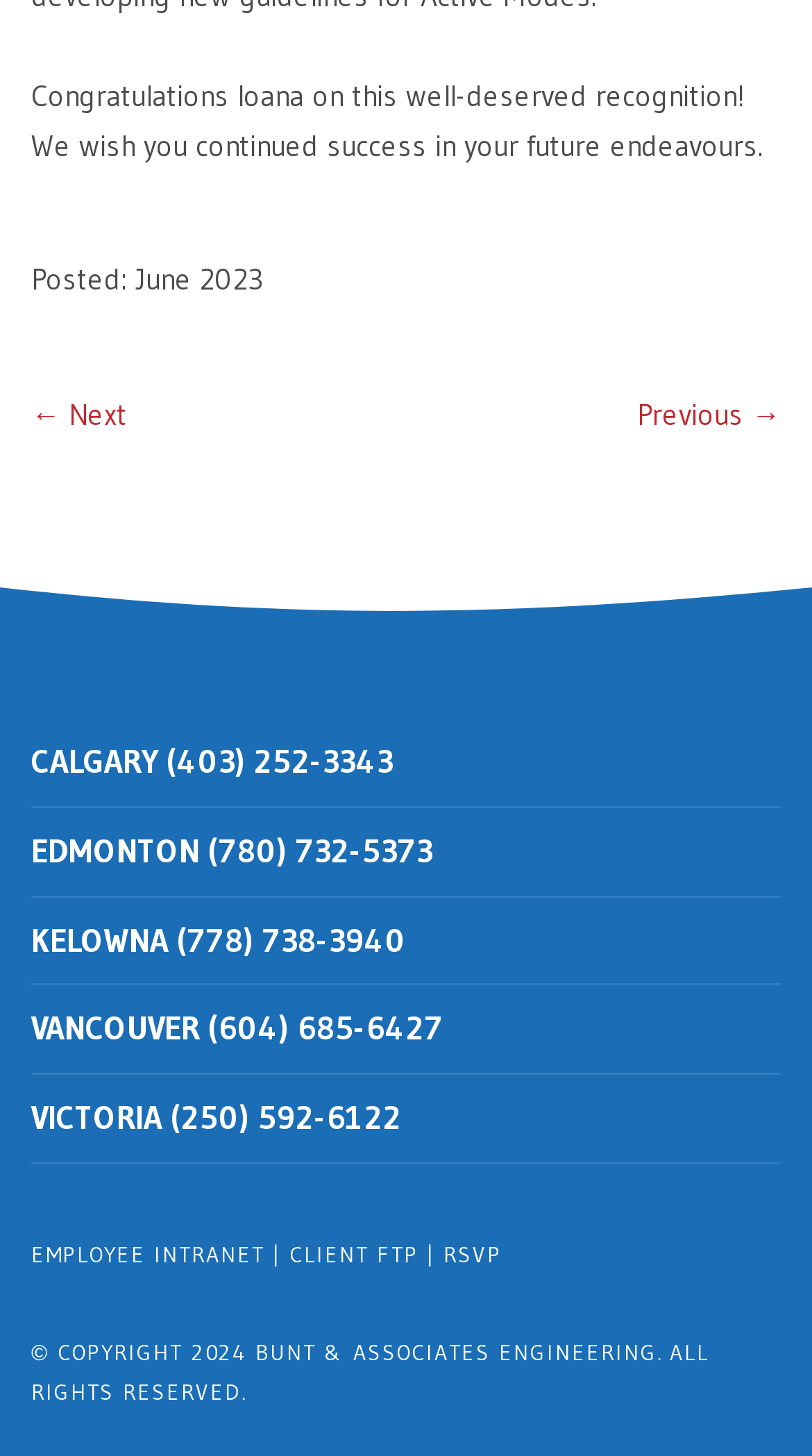Using the description "Employee Intranet", predict the bounding box of the relevant HTML element.

[0.038, 0.853, 0.326, 0.871]